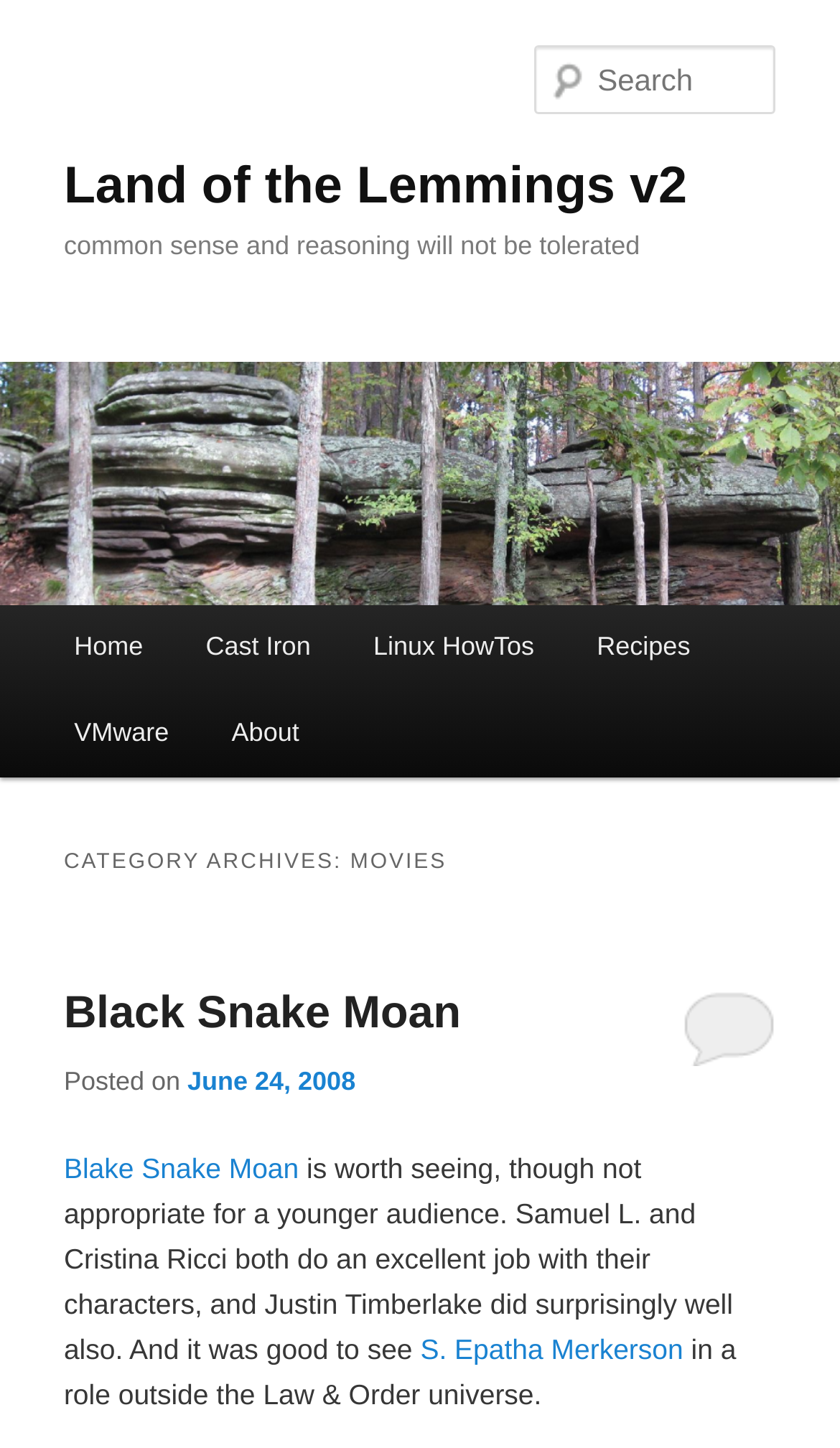Based on the image, please elaborate on the answer to the following question:
What is the purpose of the textbox at the top of the page?

I found the answer by looking at the textbox element which has the text 'Search' associated with it. This suggests that the purpose of the textbox is to allow users to search for something on the website.